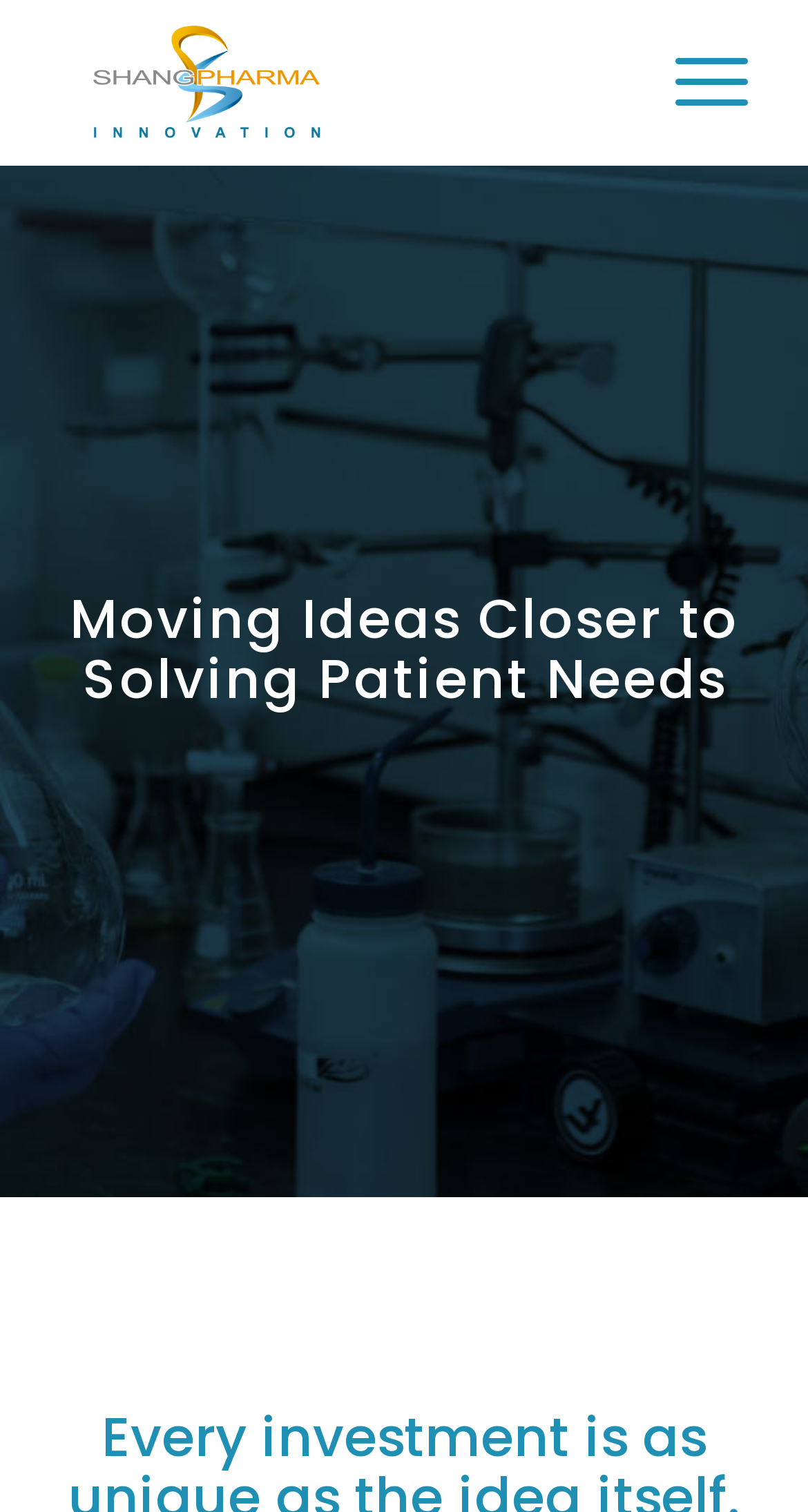Kindly respond to the following question with a single word or a brief phrase: 
Is the company logo an image?

Yes